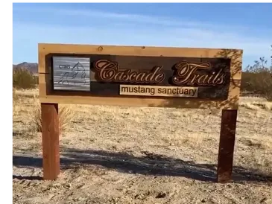What type of animals does the sanctuary support? From the image, respond with a single word or brief phrase.

Mustangs